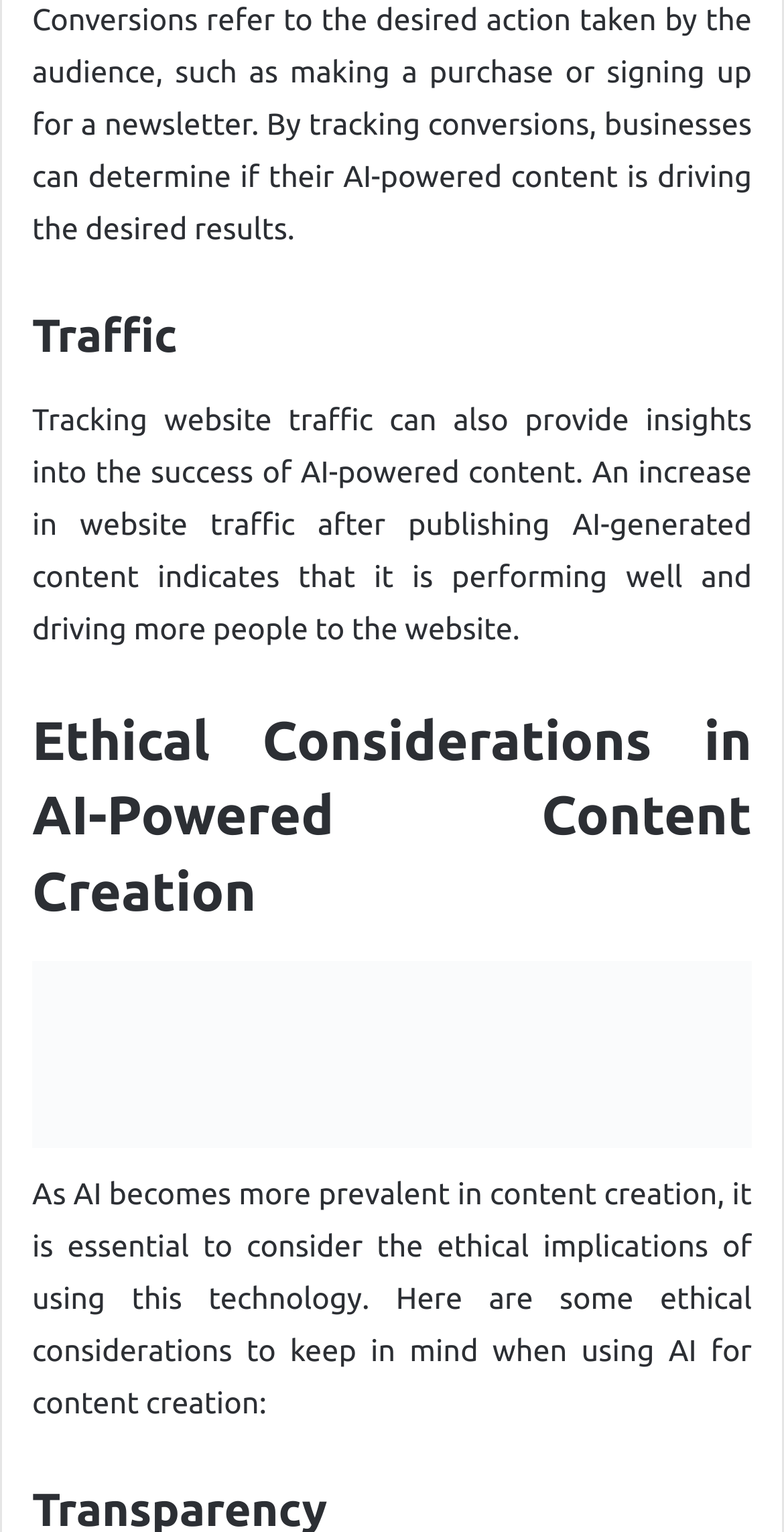Predict the bounding box for the UI component with the following description: "PDF eBooks".

[0.041, 0.873, 0.222, 0.891]